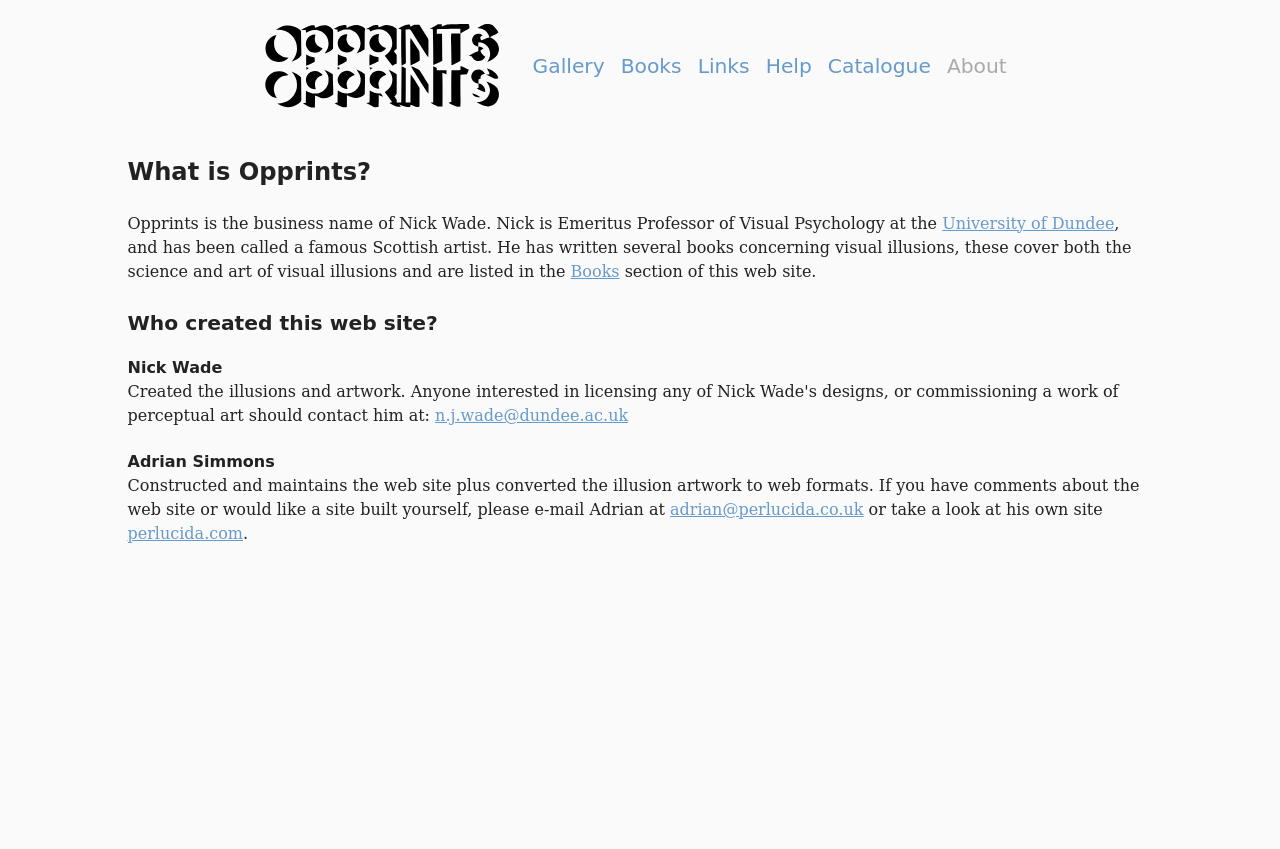Indicate the bounding box coordinates of the element that must be clicked to execute the instruction: "Go to Gallery". The coordinates should be given as four float numbers between 0 and 1, i.e., [left, top, right, bottom].

[0.416, 0.064, 0.472, 0.092]